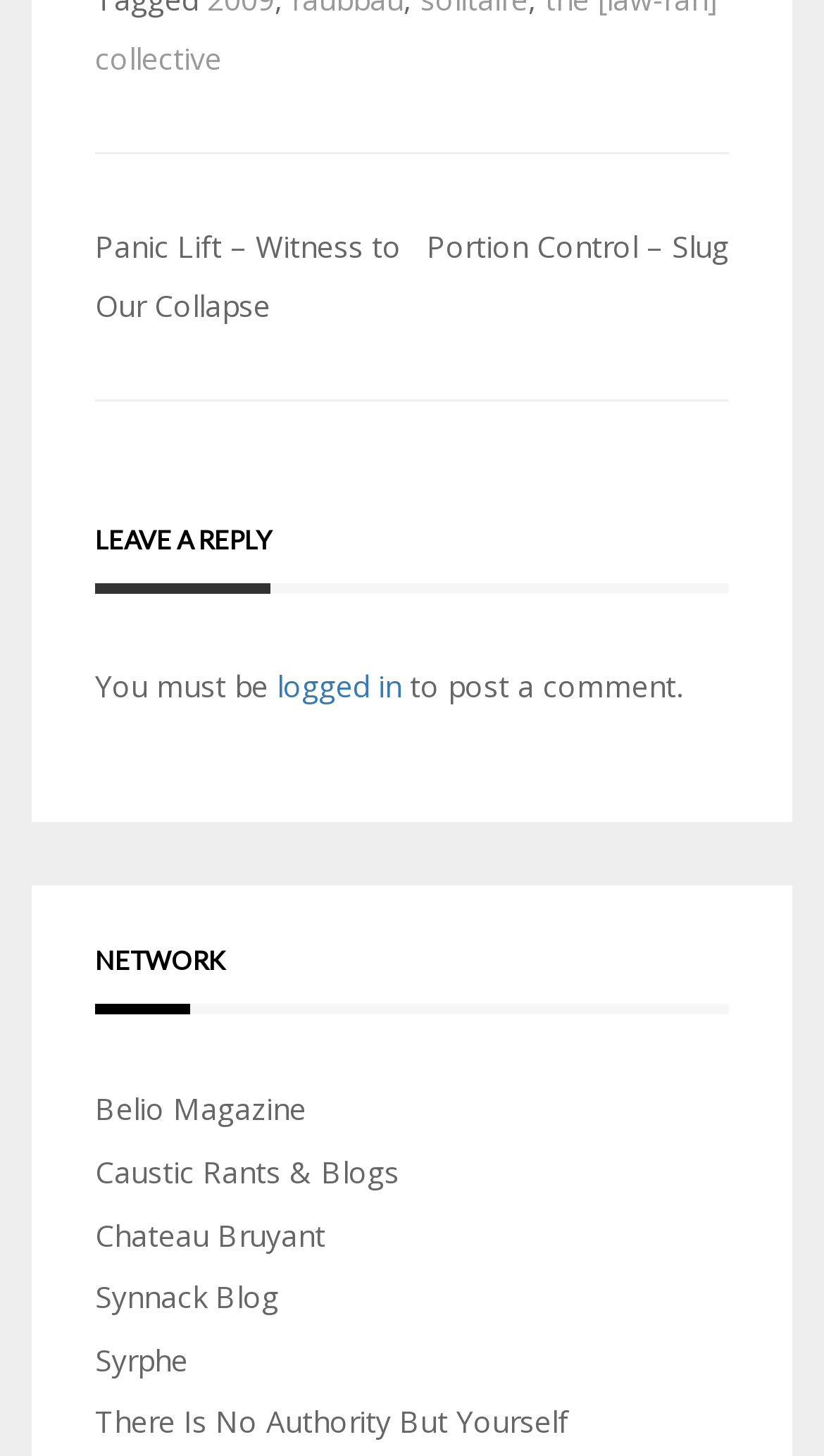Based on what you see in the screenshot, provide a thorough answer to this question: What is the title of the first post?

I found the title of the first post by looking at the link elements under the 'Posts' navigation section. The first link element has the text 'Panic Lift – Witness to Our Collapse'.